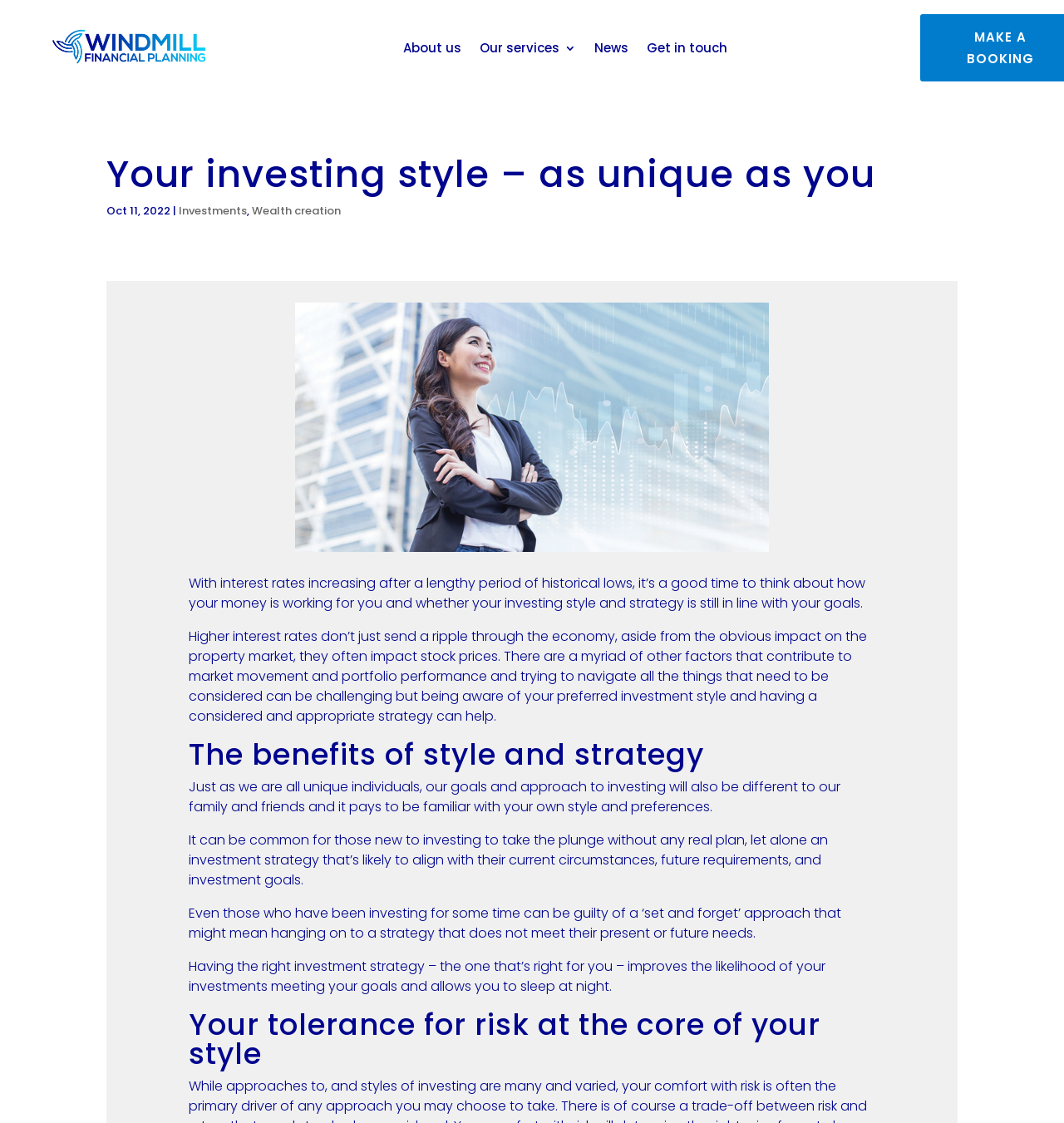Elaborate on the webpage's design and content in a detailed caption.

The webpage is about personal investing and financial planning. At the top, there is a navigation menu with links to "Financial planning", "About us", "Our services", "News", and "Get in touch". Below the navigation menu, there is a prominent heading that reads "Your investing style – as unique as you". 

To the left of the heading, there is a date "Oct 11, 2022" followed by a vertical line and then a link to "Investments" and another link to "Wealth creation". 

On the right side of the page, there is a large image related to the topic of investing. Below the image, there is a block of text that discusses the importance of considering one's investing style and strategy in the current economic climate. The text explains how higher interest rates can impact the economy and stock prices, and how having a considered investment strategy can help navigate these changes.

Further down the page, there are three sections with headings: "The benefits of style and strategy", "Your tolerance for risk at the core of your style", and another section without a heading. These sections contain paragraphs of text that discuss the importance of understanding one's investment style and preferences, the dangers of not having a plan or strategy, and the benefits of having the right investment strategy.